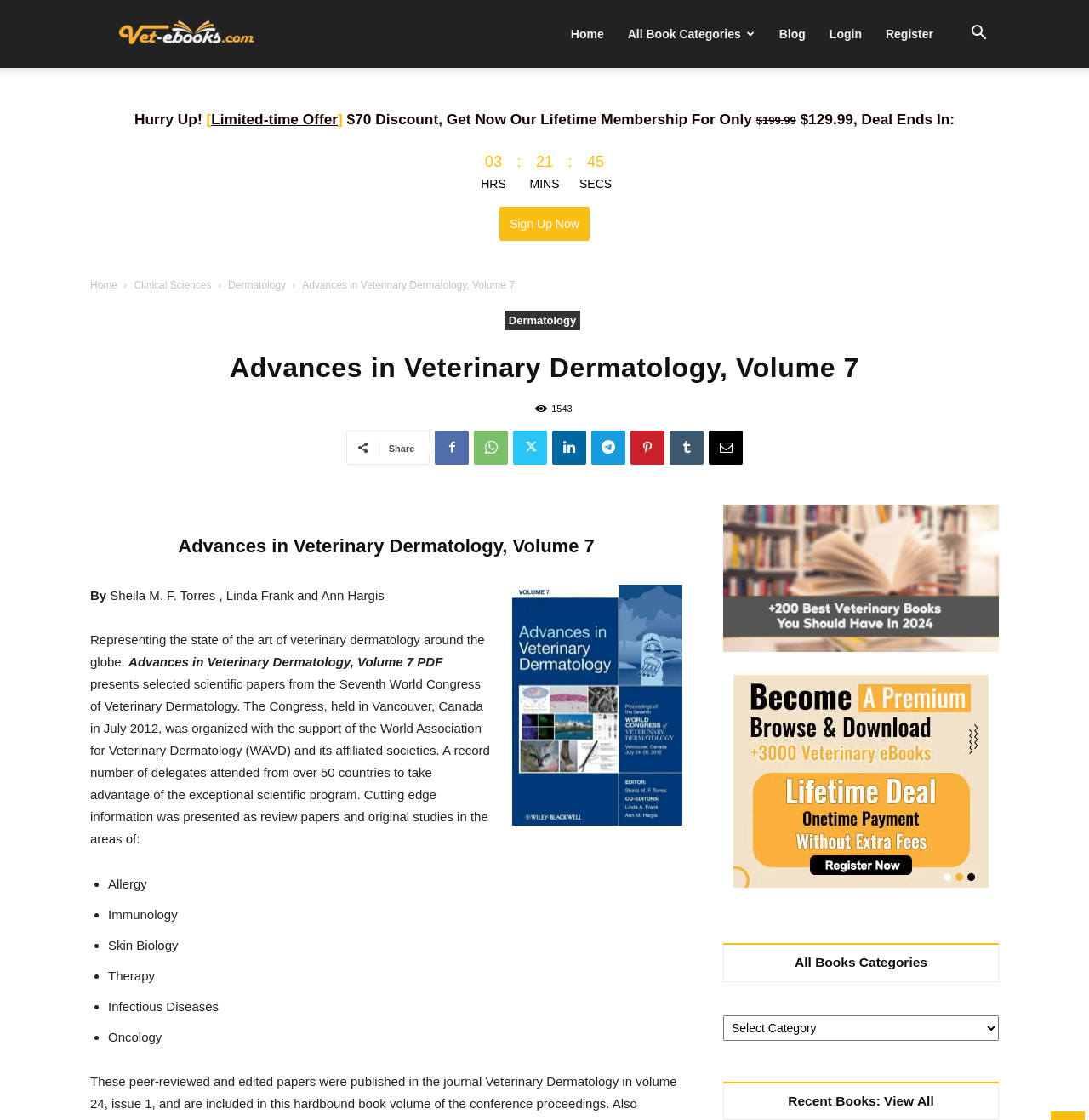Identify the bounding box coordinates for the element that needs to be clicked to fulfill this instruction: "Share". Provide the coordinates in the format of four float numbers between 0 and 1: [left, top, right, bottom].

[0.357, 0.396, 0.381, 0.405]